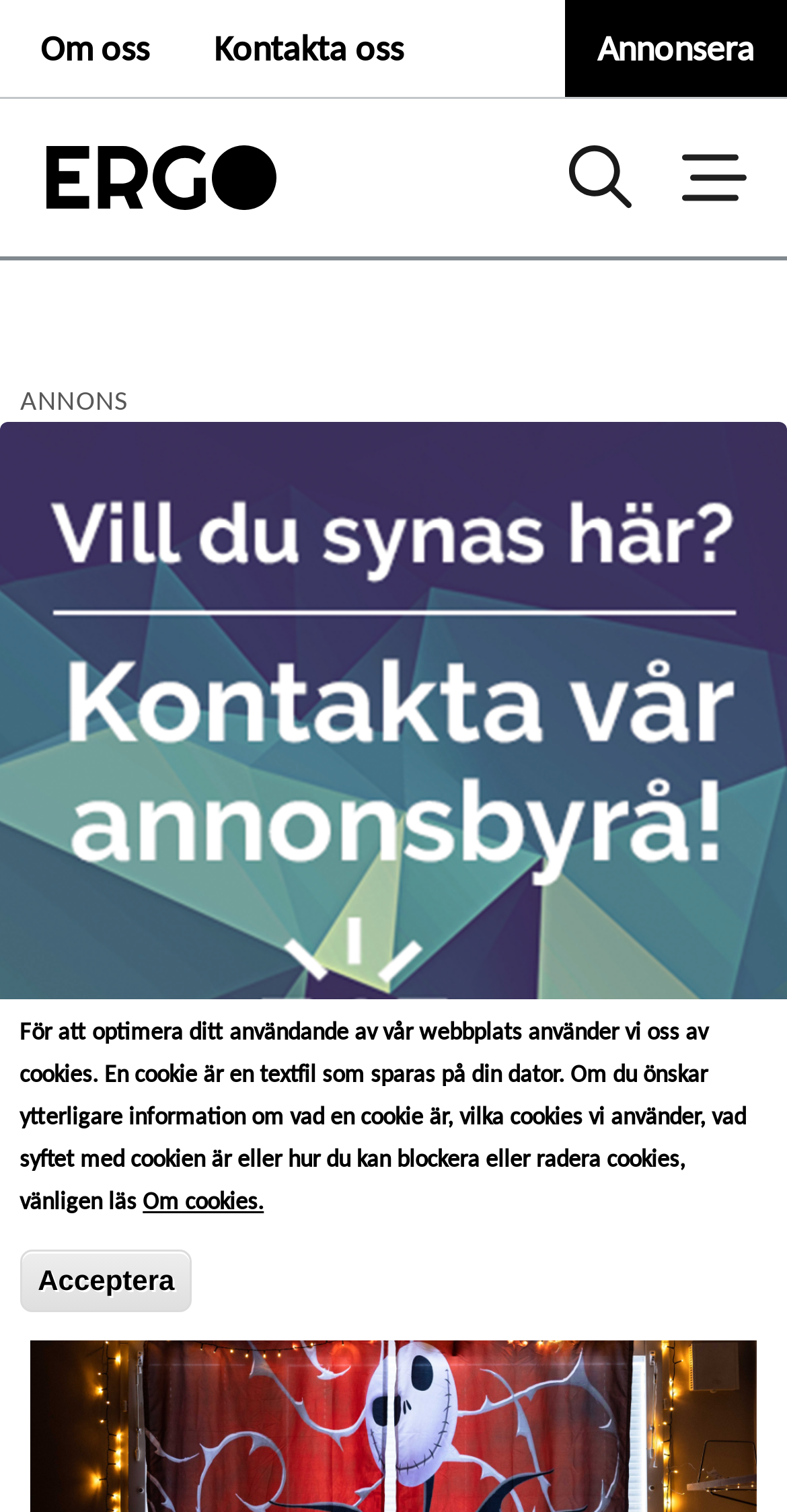Identify the bounding box of the UI component described as: "title="Hem"".

[0.051, 0.096, 0.359, 0.139]